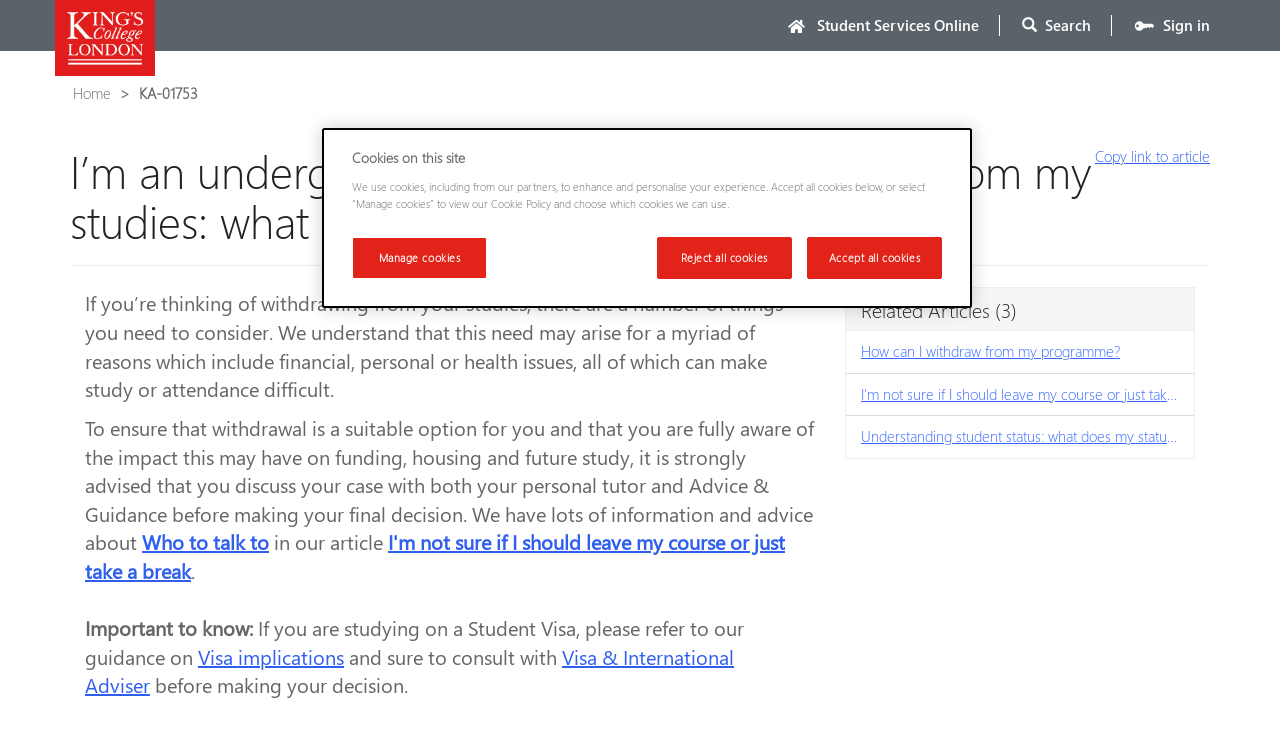Given the element description "Home" in the screenshot, predict the bounding box coordinates of that UI element.

[0.057, 0.113, 0.087, 0.14]